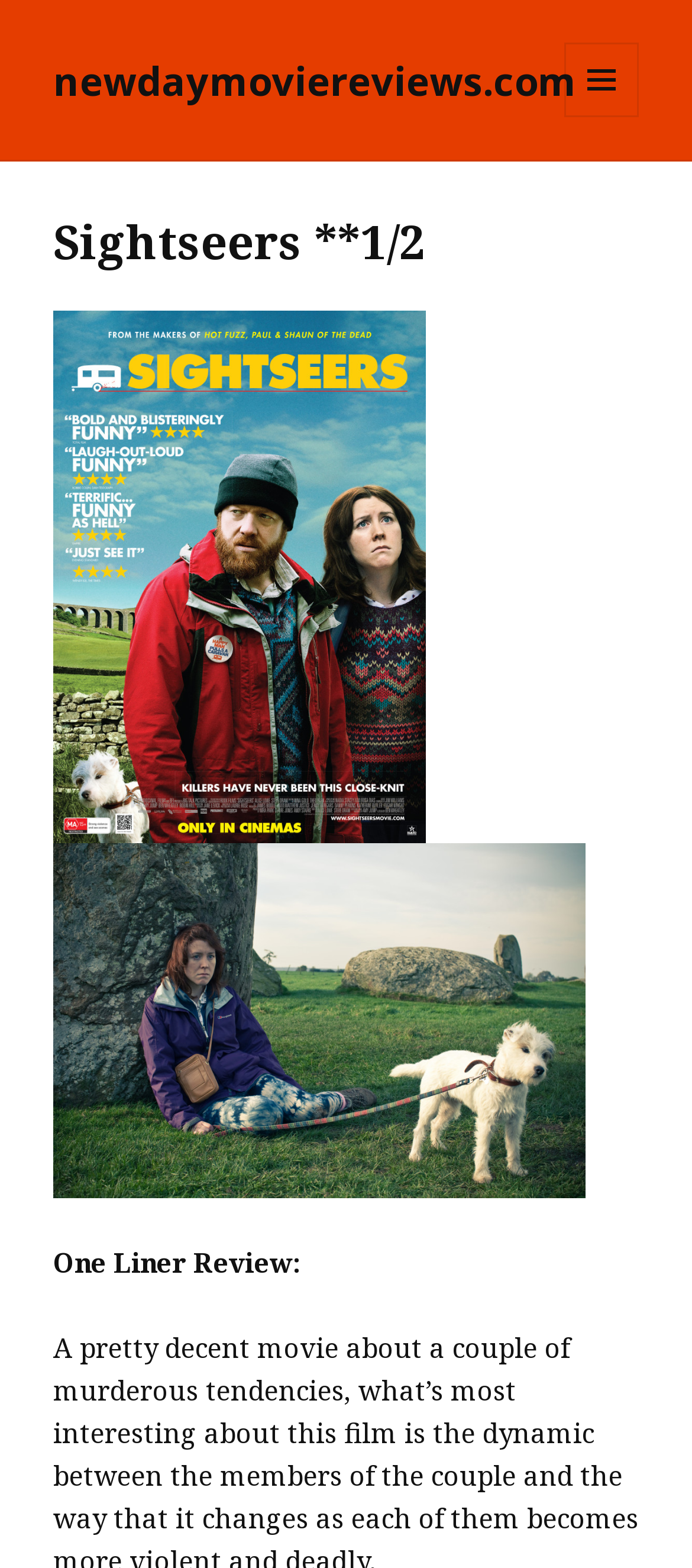Illustrate the webpage's structure and main components comprehensively.

The webpage is about a movie review, specifically for the film "Sightseers" with a rating of 1/2. At the top left of the page, there is a link to the website "newdaymoviereviews.com". 

On the top right, there is a button labeled "MENU AND WIDGETS" which, when expanded, controls a secondary menu. Below this button, there is a header section that spans the entire width of the page. Within this header, there is a heading that displays the title "Sightseers **1/2".

Below the header, there is a large section that takes up most of the page's width. This section contains a link to a movie poster, which is accompanied by two images: one of the poster itself and another of the actress Alice Lowe. 

At the bottom of the page, there is a static text element that reads "One Liner Review:" followed by some empty space.